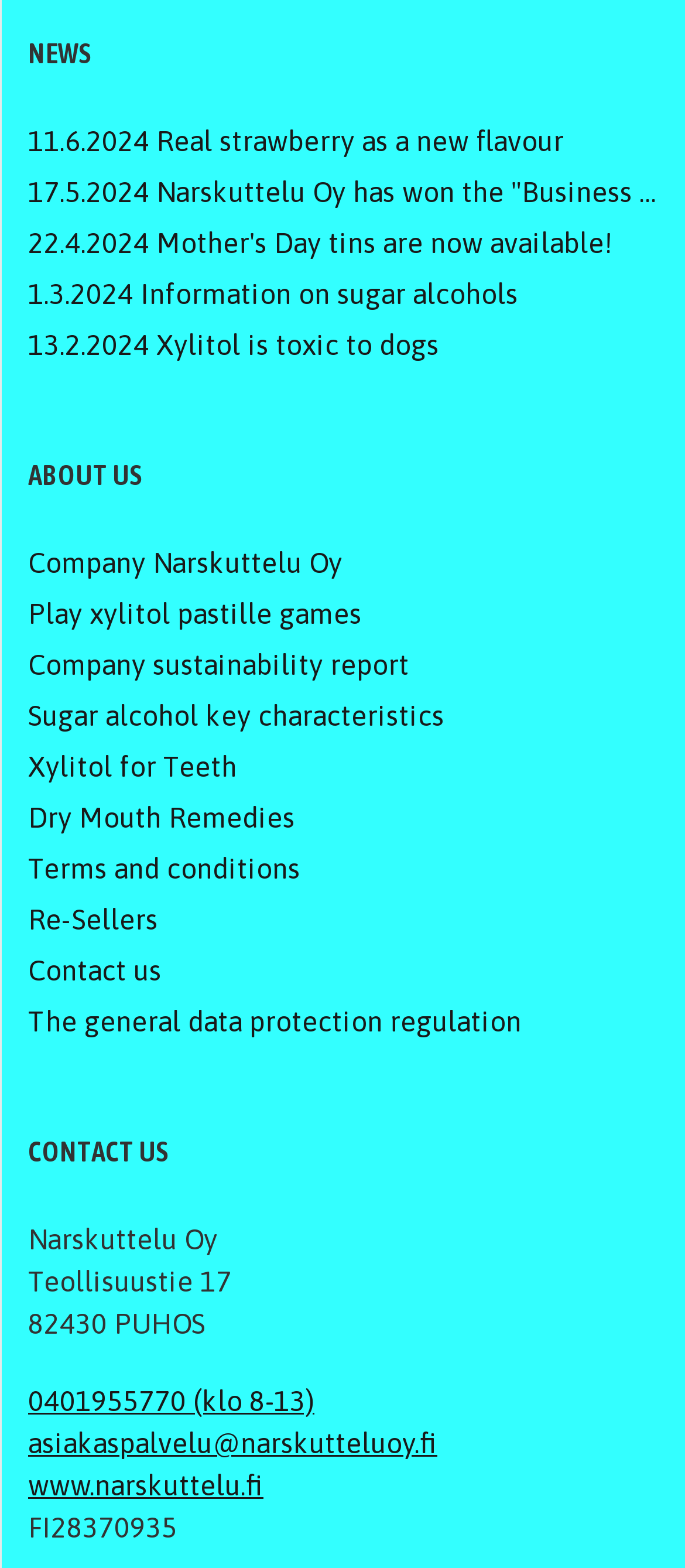Given the element description "Contact us" in the screenshot, predict the bounding box coordinates of that UI element.

[0.041, 0.605, 0.962, 0.632]